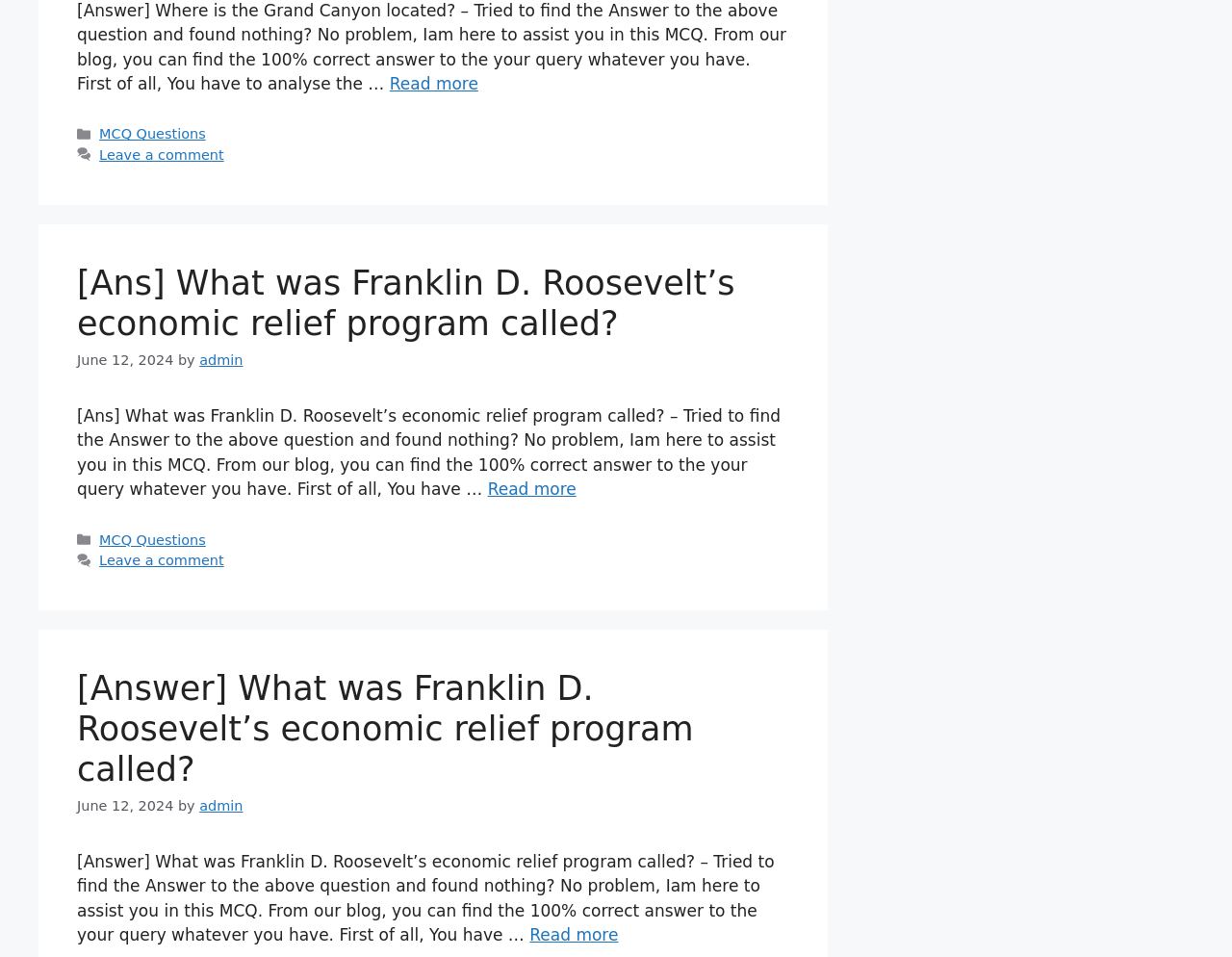What is the category of the first article? Using the information from the screenshot, answer with a single word or phrase.

MCQ Questions